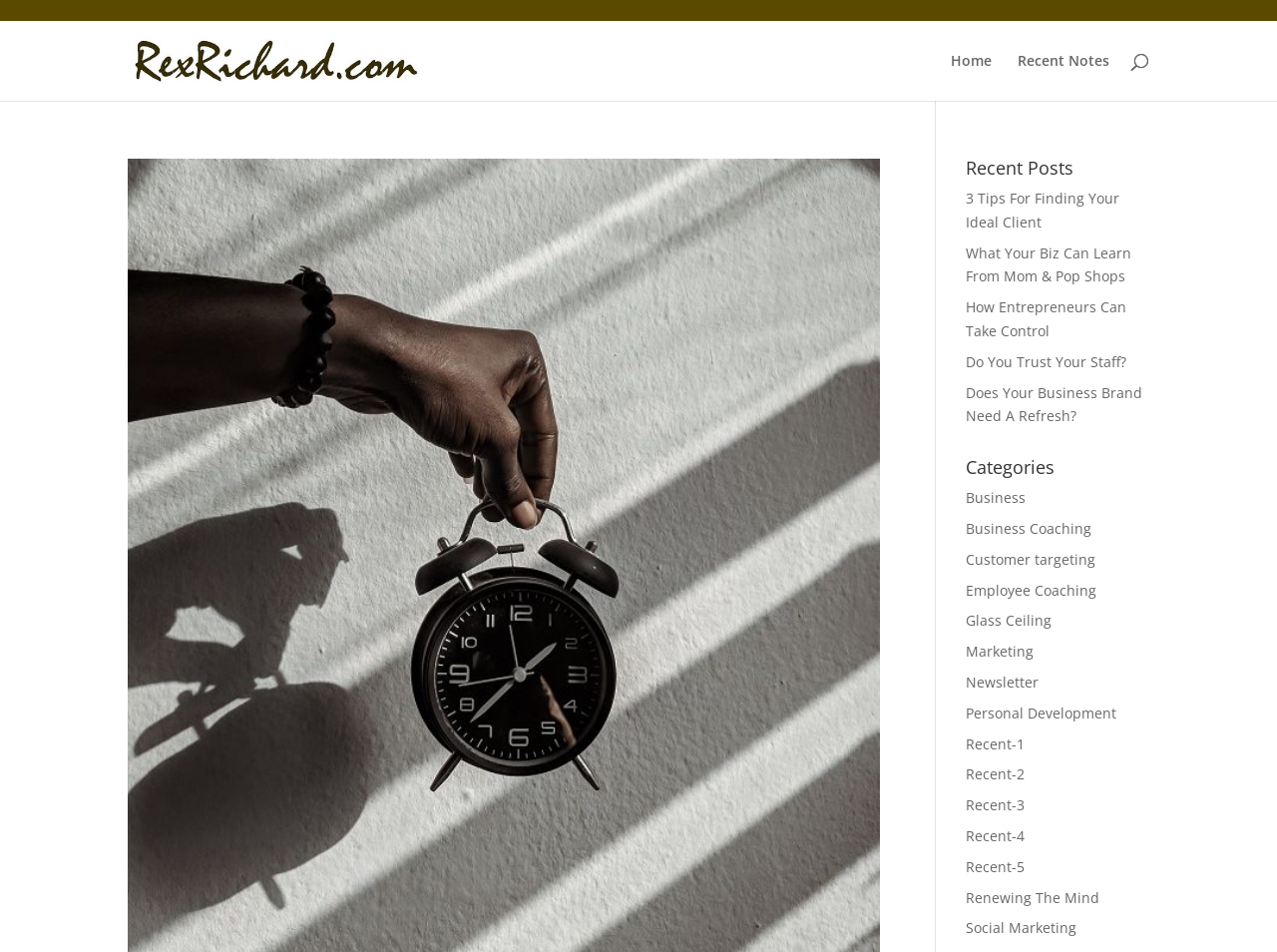Locate the coordinates of the bounding box for the clickable region that fulfills this instruction: "Click on the 'Frontpage' link".

None